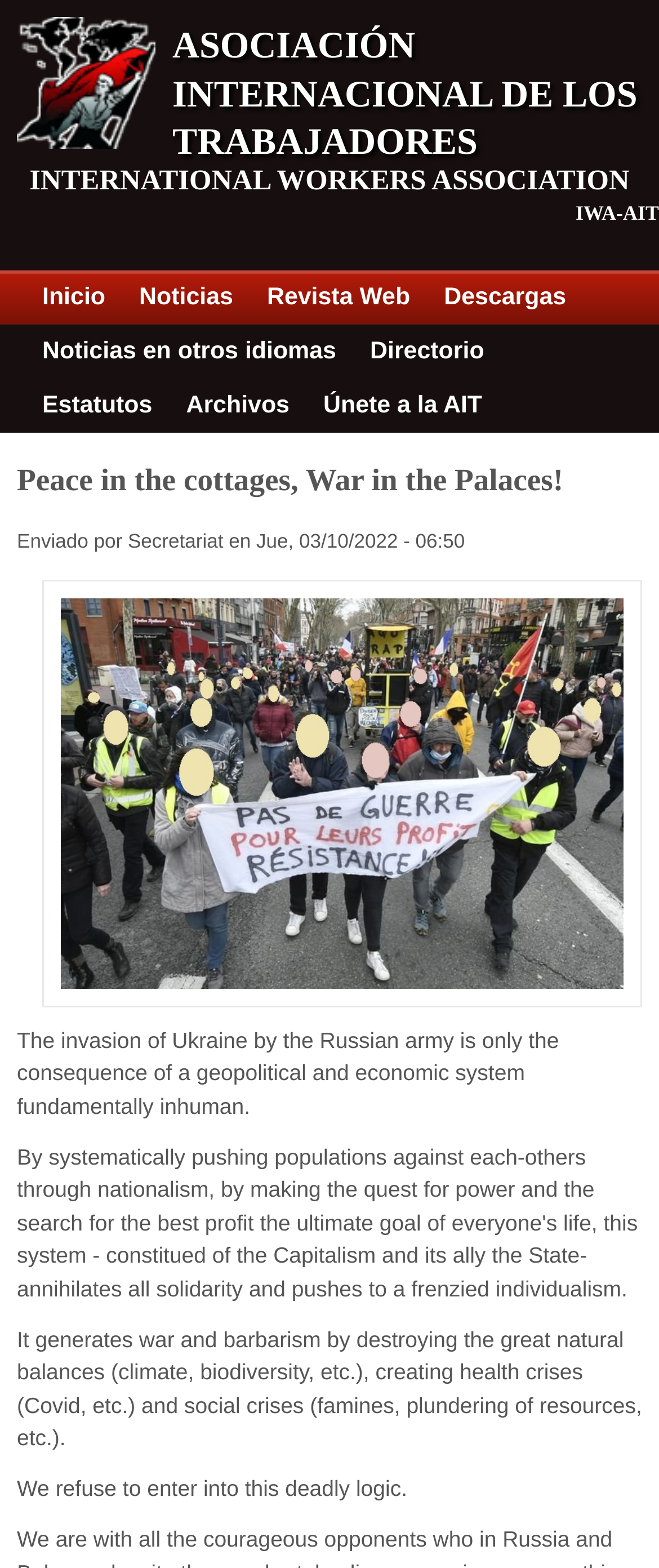Provide a short answer to the following question with just one word or phrase: What is the tone of the article?

Critical